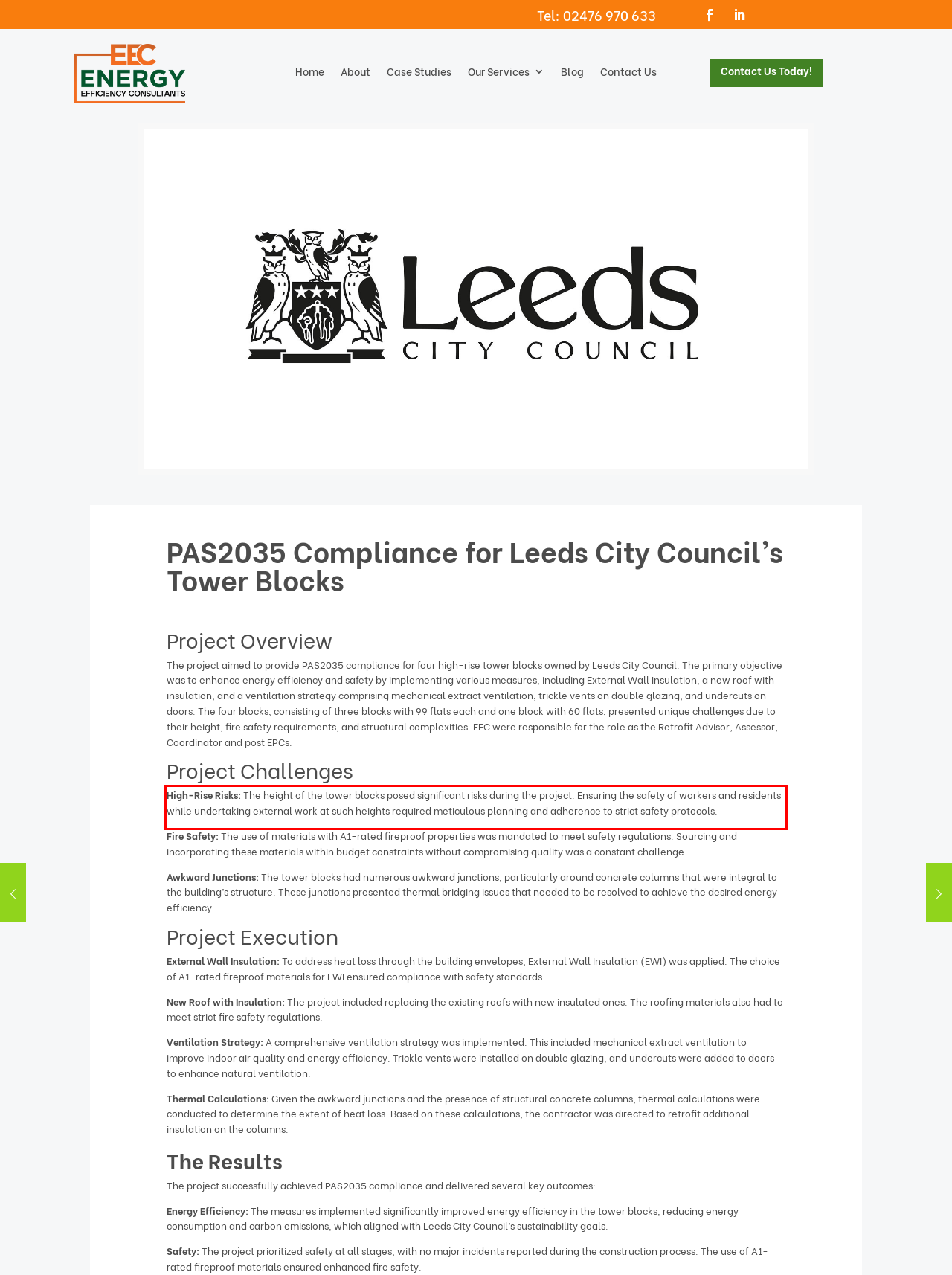Given a screenshot of a webpage with a red bounding box, extract the text content from the UI element inside the red bounding box.

High-Rise Risks: The height of the tower blocks posed significant risks during the project. Ensuring the safety of workers and residents while undertaking external work at such heights required meticulous planning and adherence to strict safety protocols.